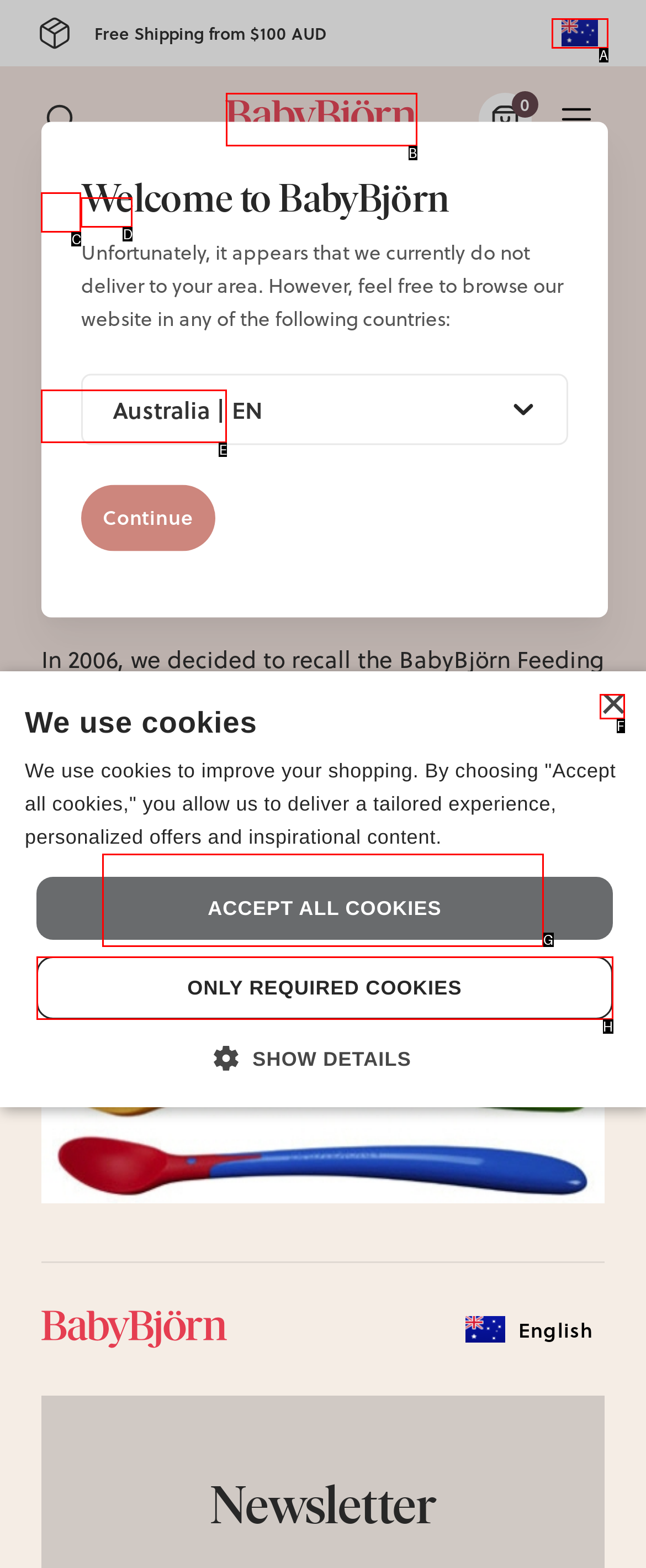Match the description to the correct option: aria-label="Flag for"
Provide the letter of the matching option directly.

A